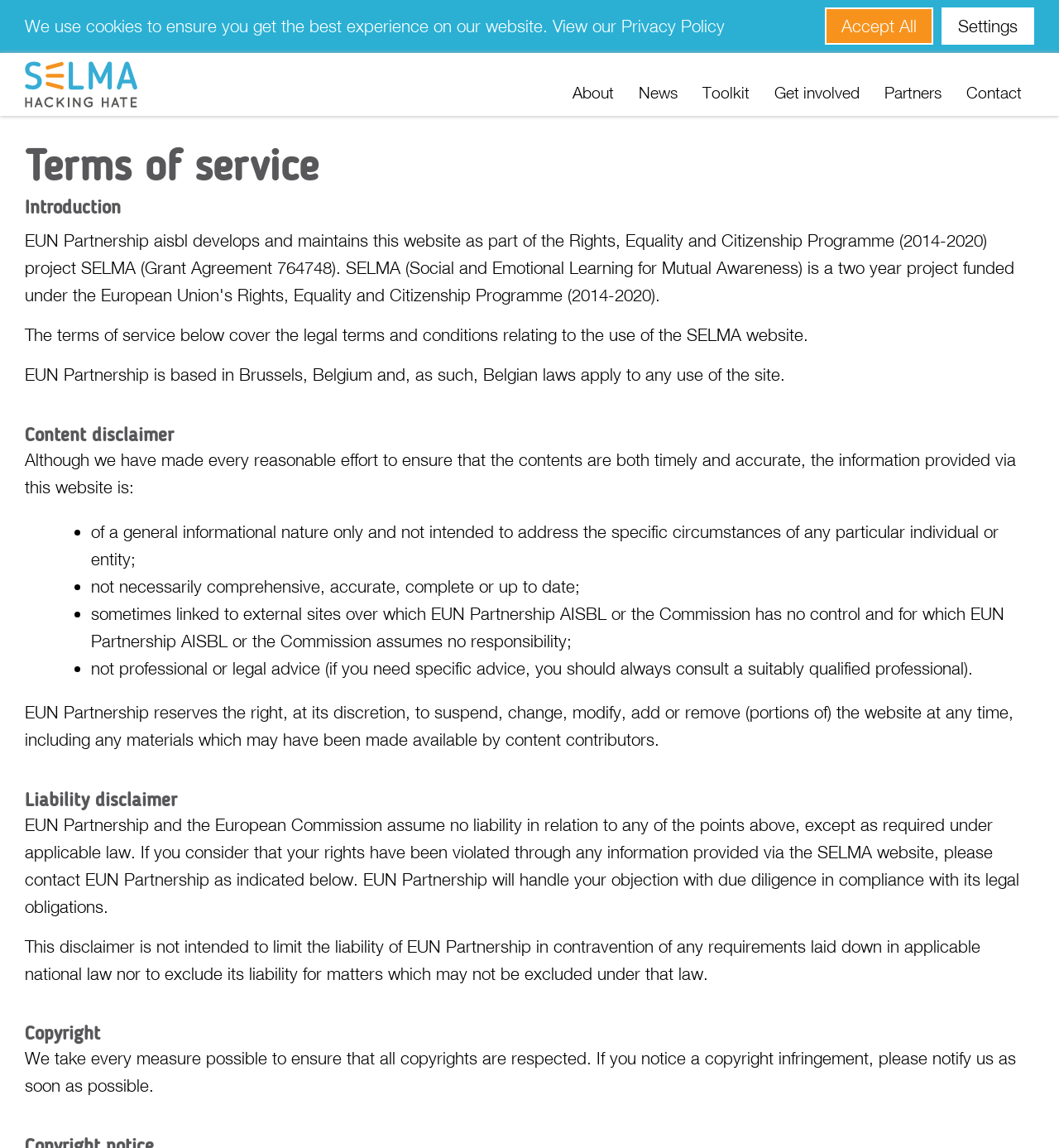Identify and provide the main heading of the webpage.

Terms of service